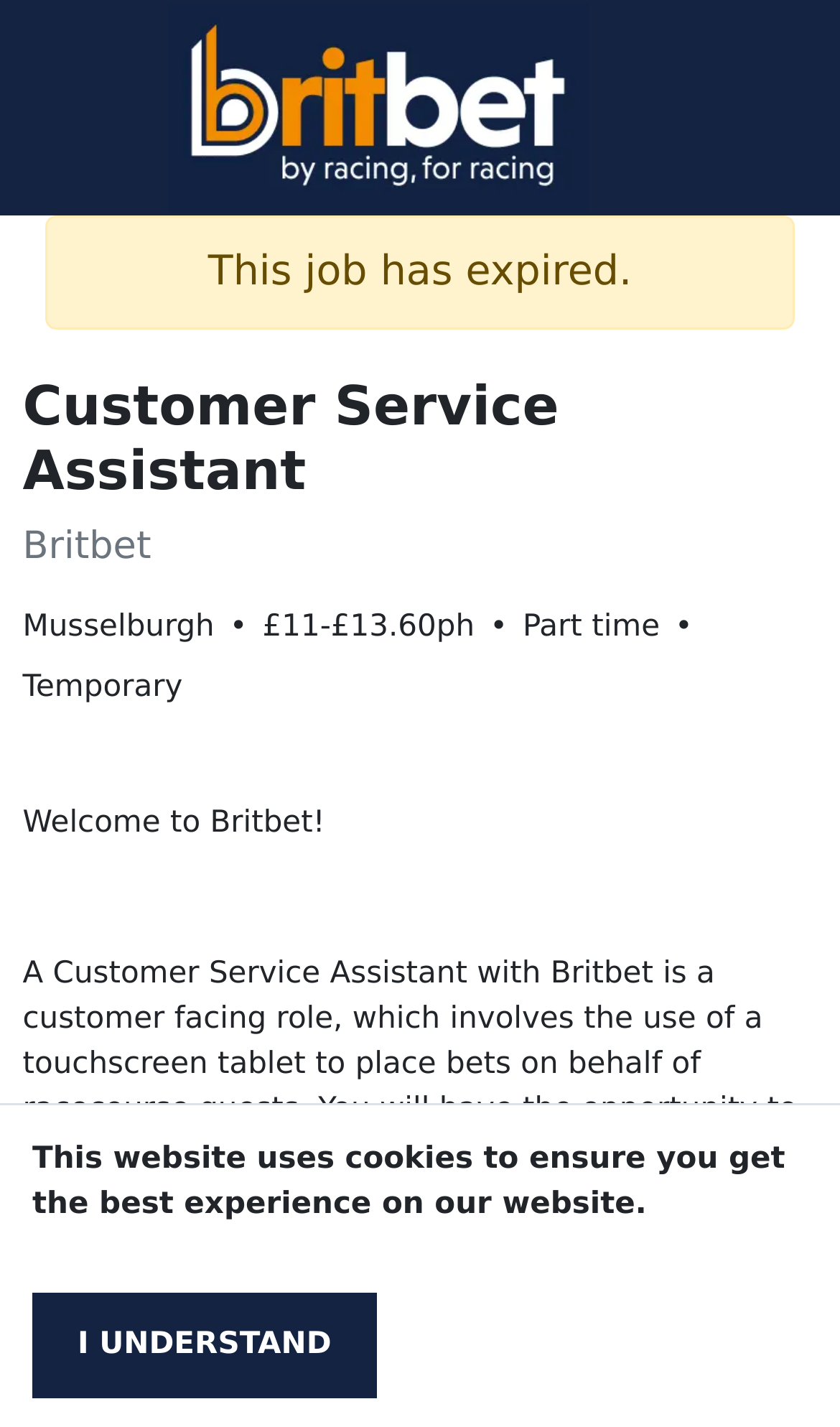Locate the UI element described by I understand in the provided webpage screenshot. Return the bounding box coordinates in the format (top-left x, top-left y, bottom-right x, bottom-right y), ensuring all values are between 0 and 1.

[0.038, 0.906, 0.448, 0.98]